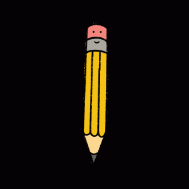What is the background color of the image?
Using the picture, provide a one-word or short phrase answer.

Black